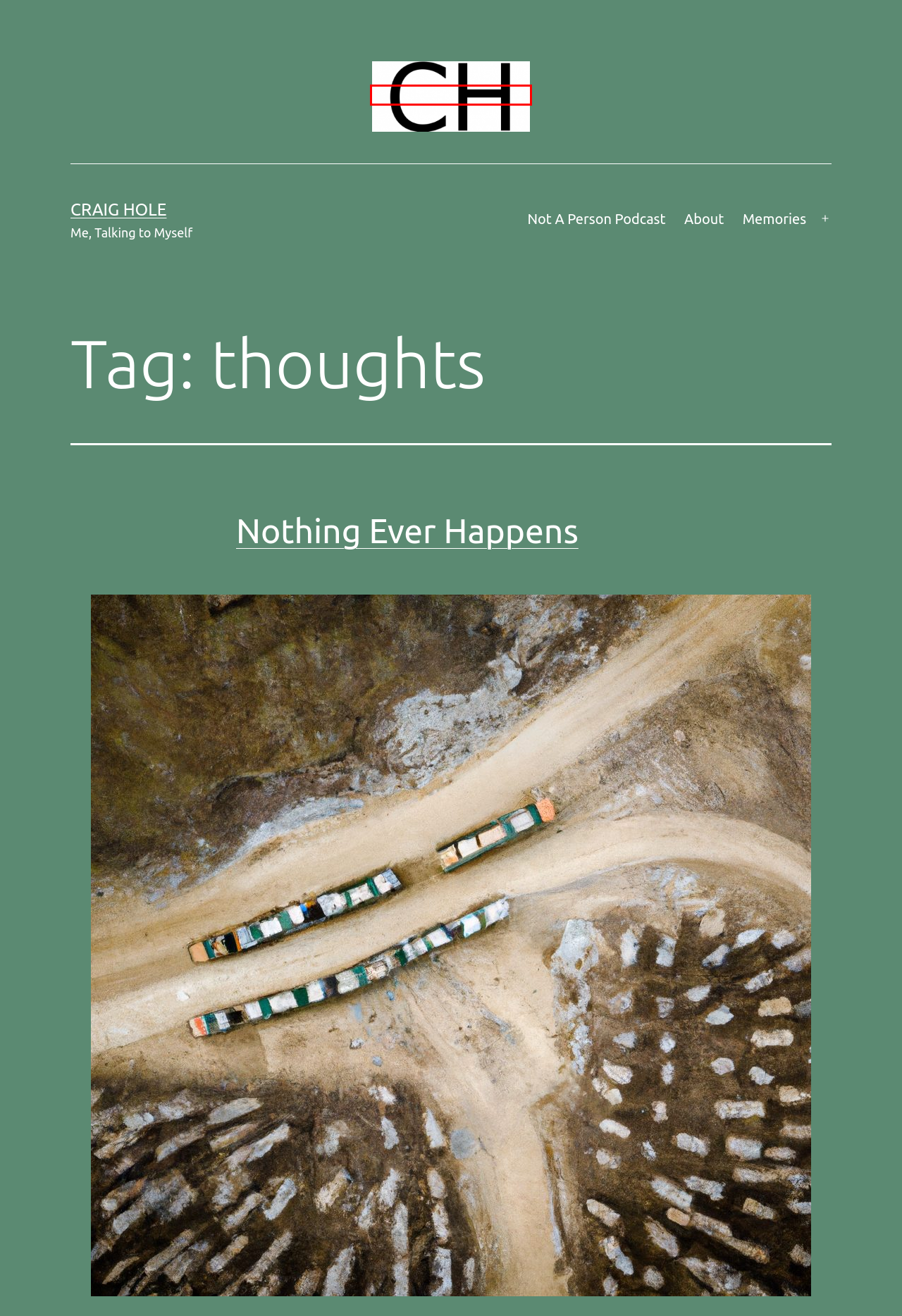You’re provided with a screenshot of a webpage that has a red bounding box around an element. Choose the best matching webpage description for the new page after clicking the element in the red box. The options are:
A. New Podcast – On Free Will and Mind Control - Craig Hole
B. Episode - Craig Hole
C. Nothing Ever Happens - Craig Hole
D. Protected: Memories - Craig Hole
E. Craig Hole - Me, Talking to Myself
F. talking to self - Craig Hole
G. About - Craig Hole
H. rant - Craig Hole

E